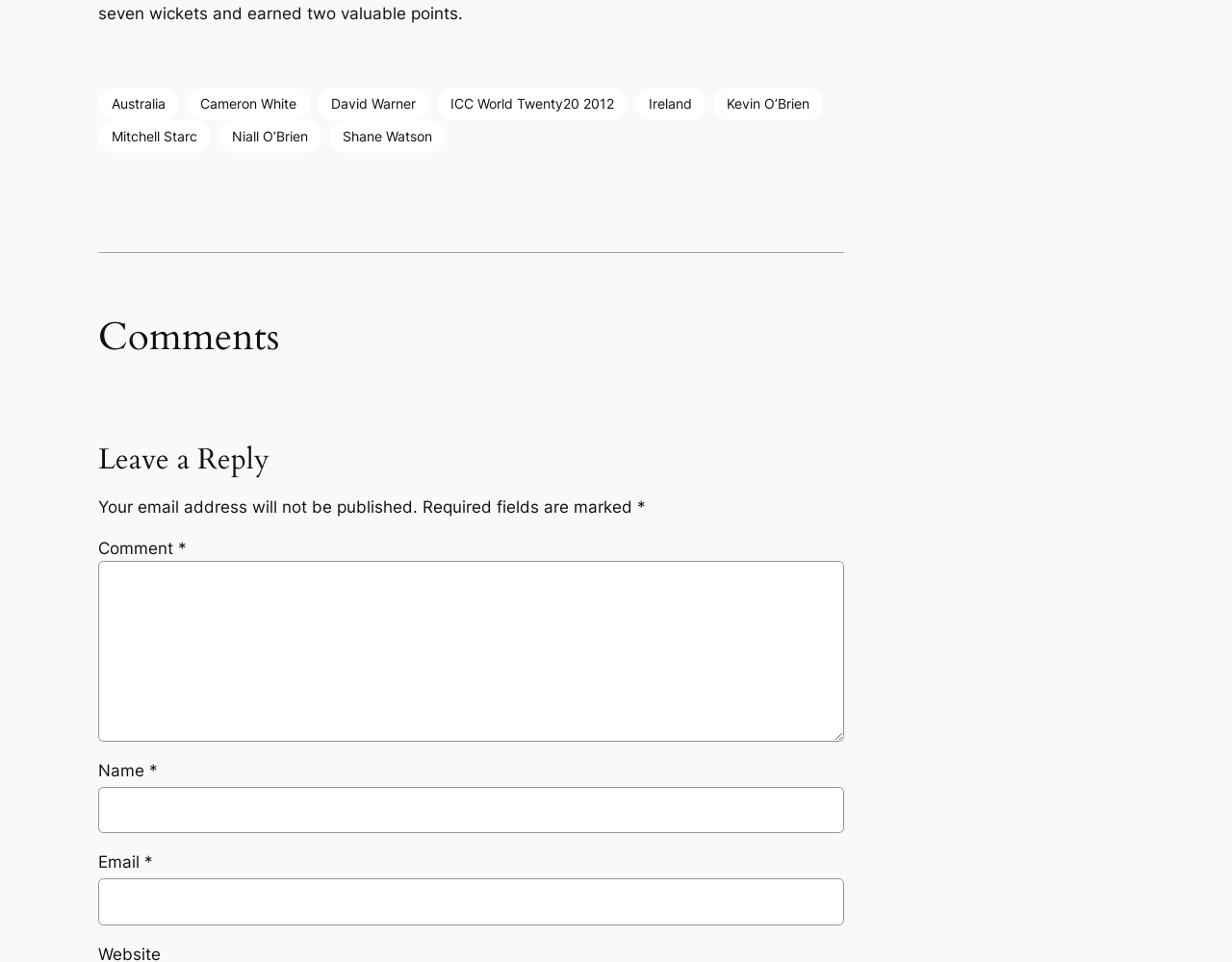Respond to the question below with a concise word or phrase:
What is the purpose of the separator element?

Separate sections